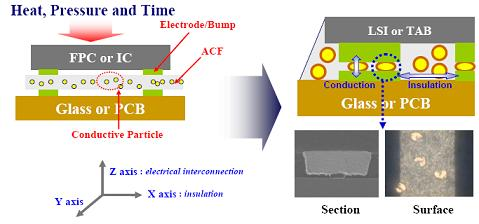Based on what you see in the screenshot, provide a thorough answer to this question: What is the purpose of the schematic arrows in the image?

The caption explains that the schematic arrows in the image indicate the directions of electrical interconnection and insulation, illustrating the crucial roles these elements play in the ACF technology.